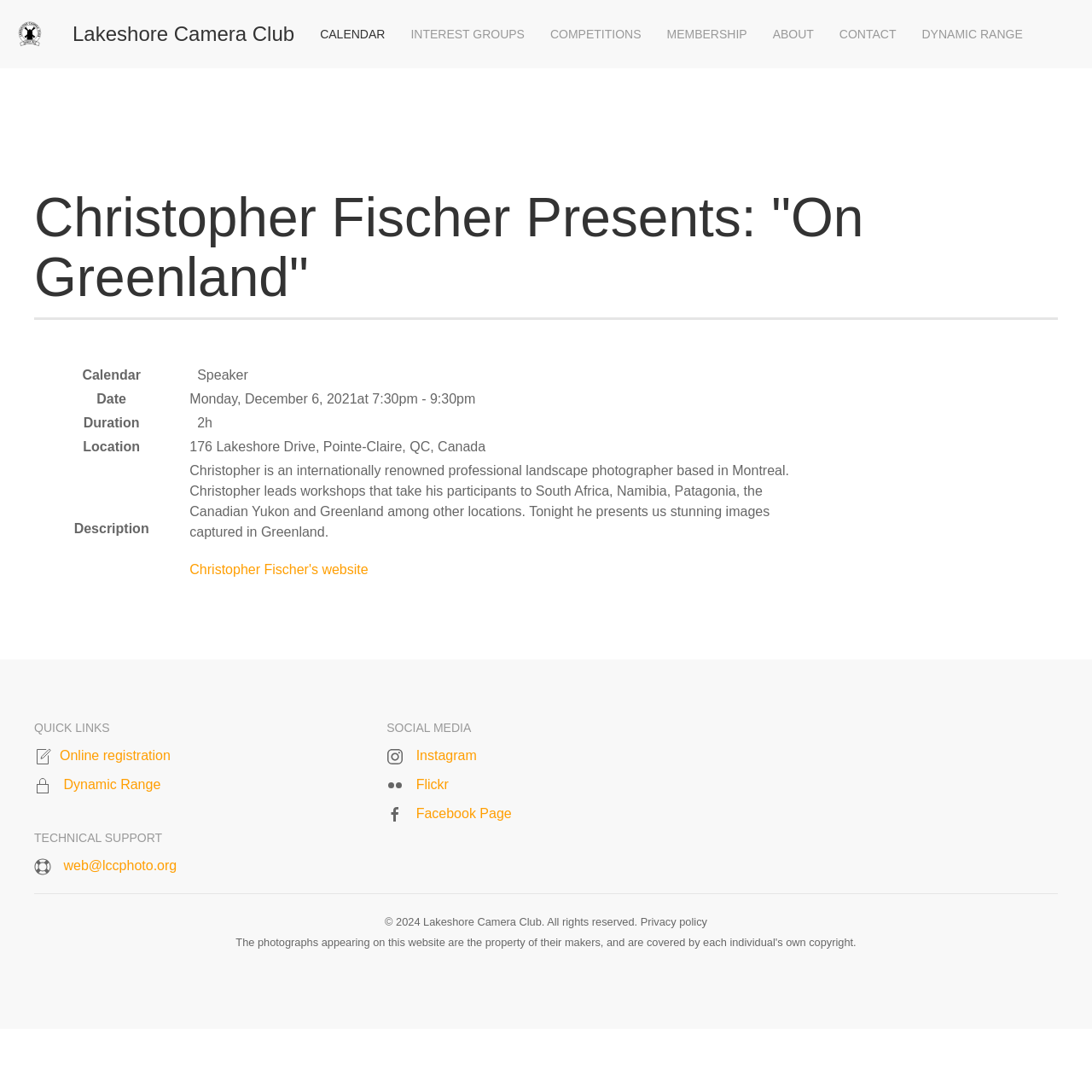What is the name of the camera club?
Please give a detailed and elaborate answer to the question.

The name of the camera club can be found in the top navigation bar, where it is written as 'Lakeshore Camera Club' in a prominent font.